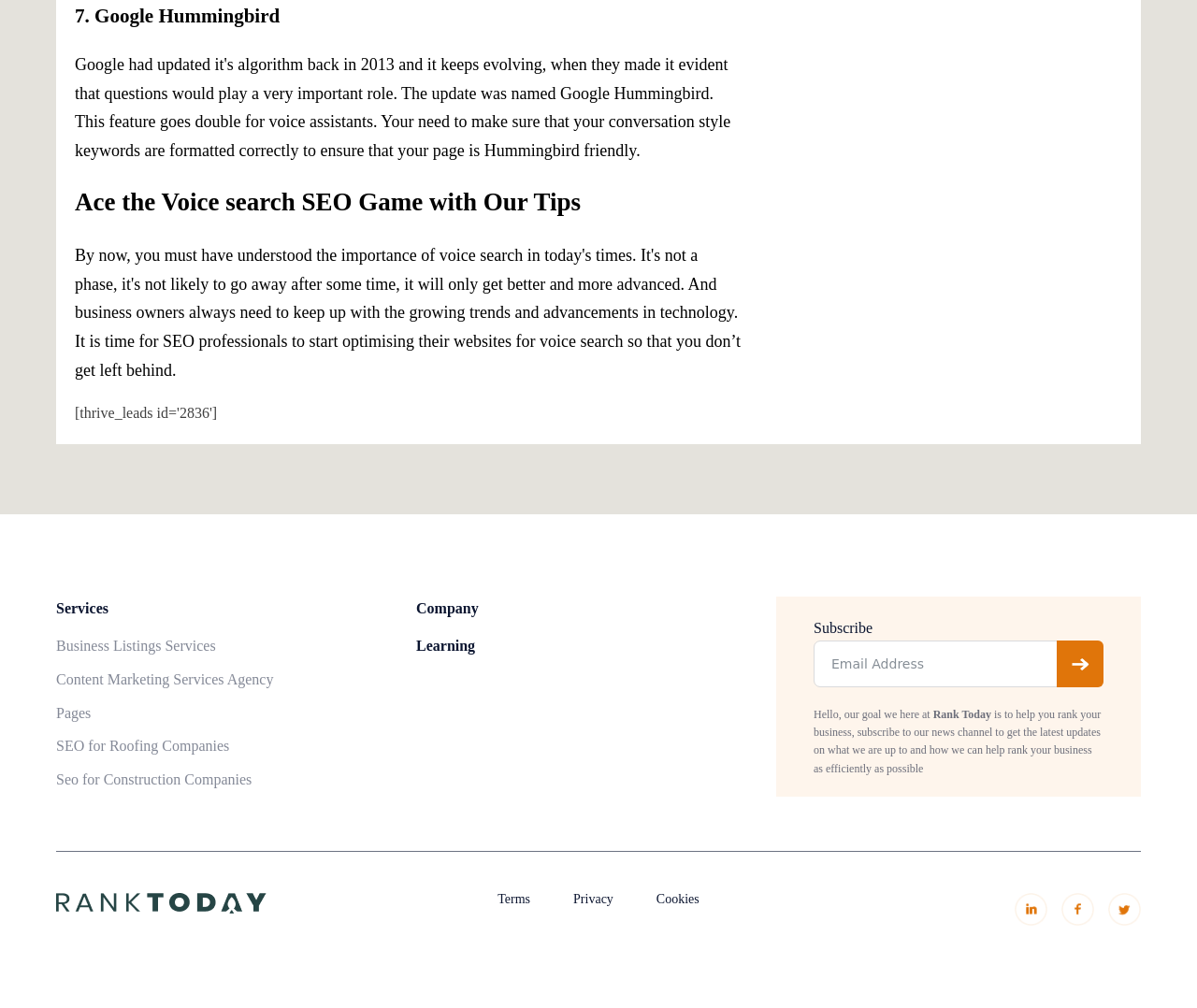Locate the coordinates of the bounding box for the clickable region that fulfills this instruction: "Learn more about the company".

[0.348, 0.629, 0.397, 0.667]